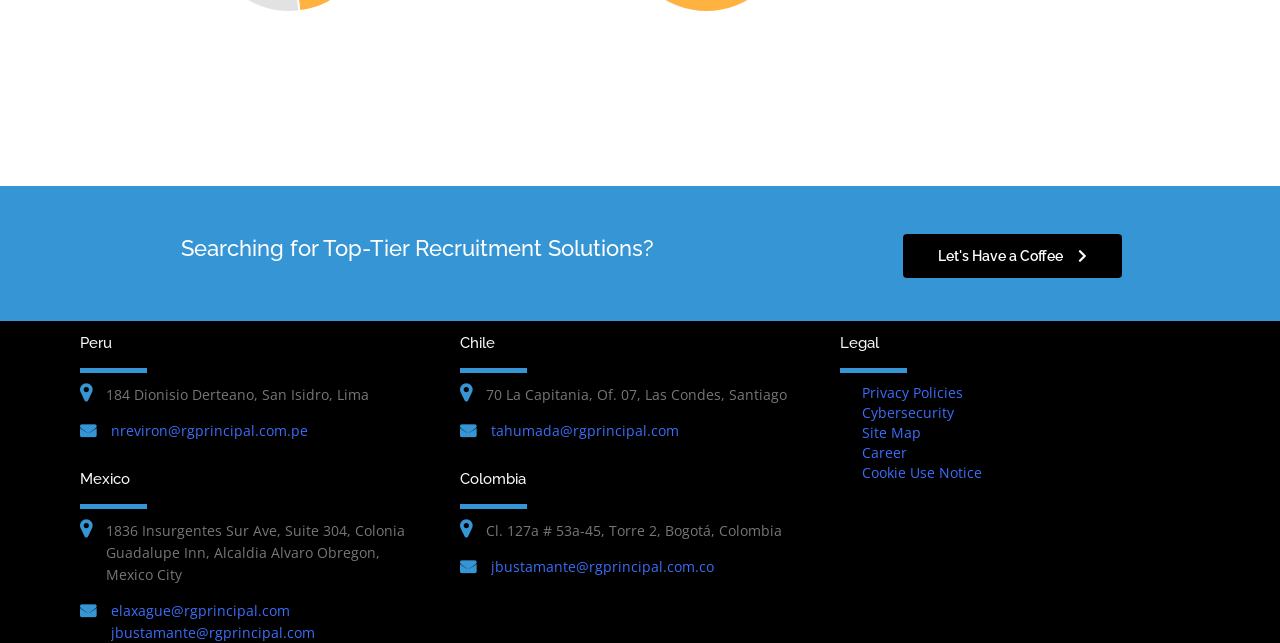Please identify the bounding box coordinates of the clickable area that will allow you to execute the instruction: "Learn about Cybersecurity".

[0.656, 0.627, 0.937, 0.658]